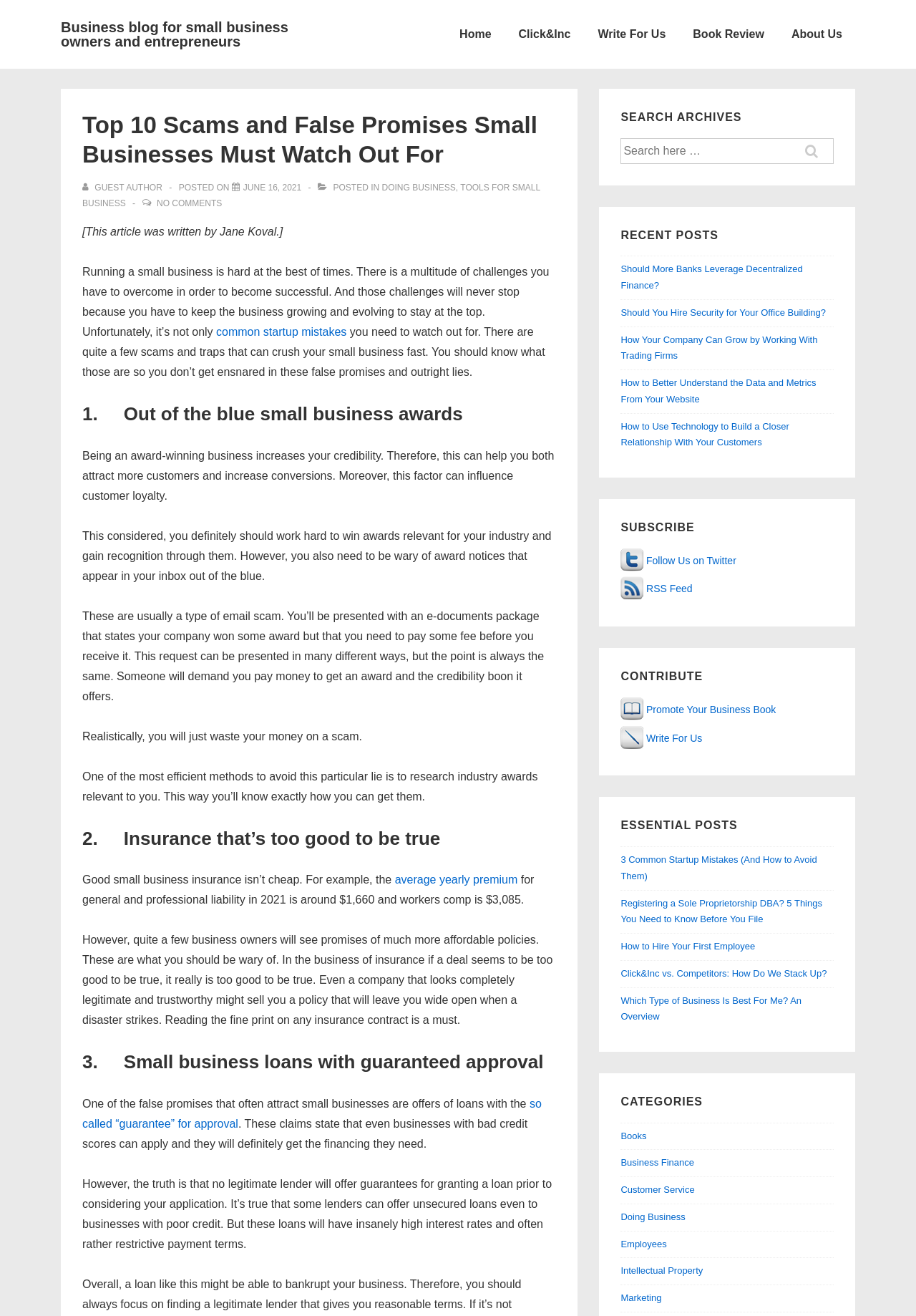Provide a one-word or short-phrase answer to the question:
What is the date of the article?

June 16, 2021